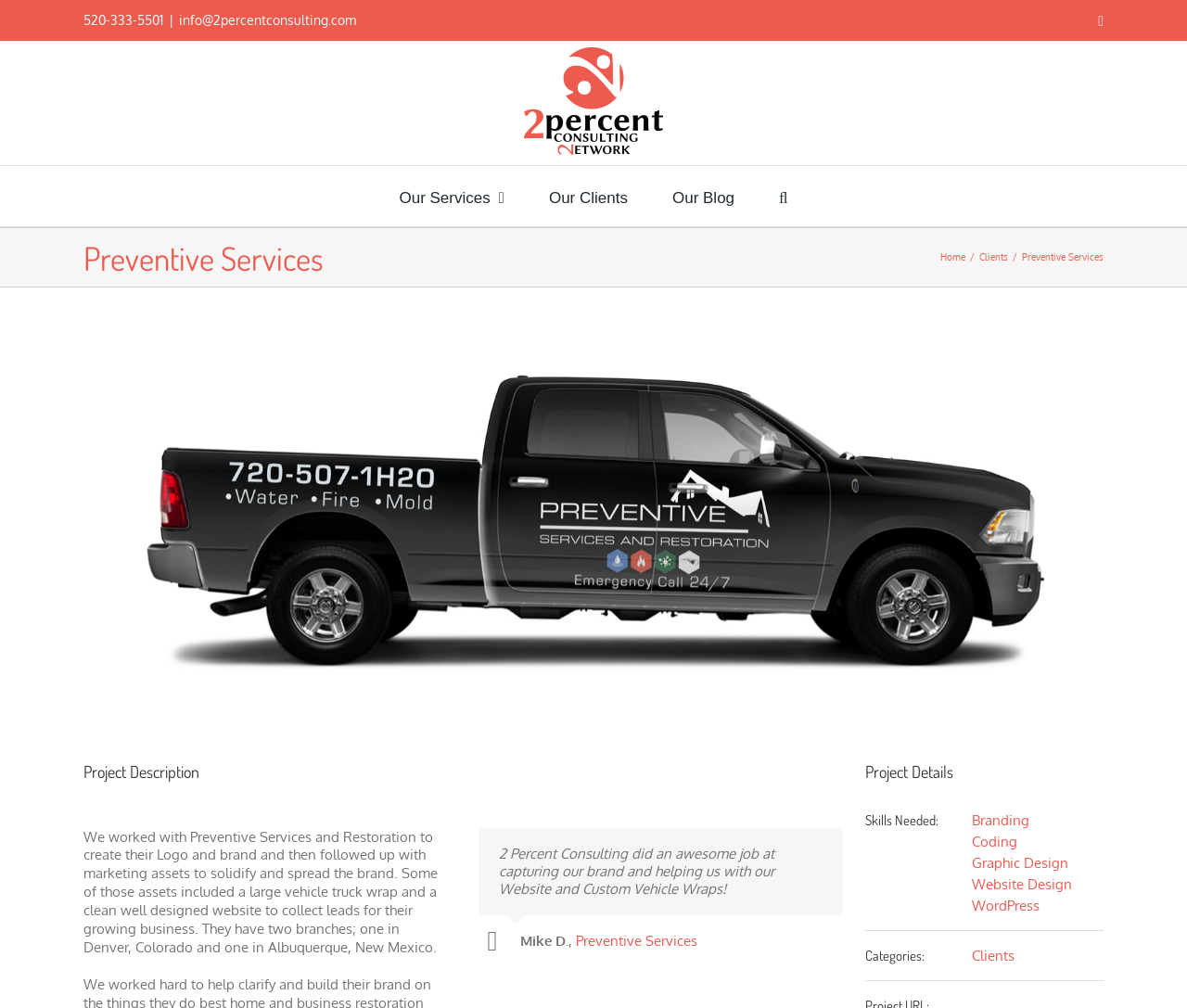Locate the bounding box coordinates of the item that should be clicked to fulfill the instruction: "View the 2 Percent Consulting Logo".

[0.441, 0.047, 0.559, 0.154]